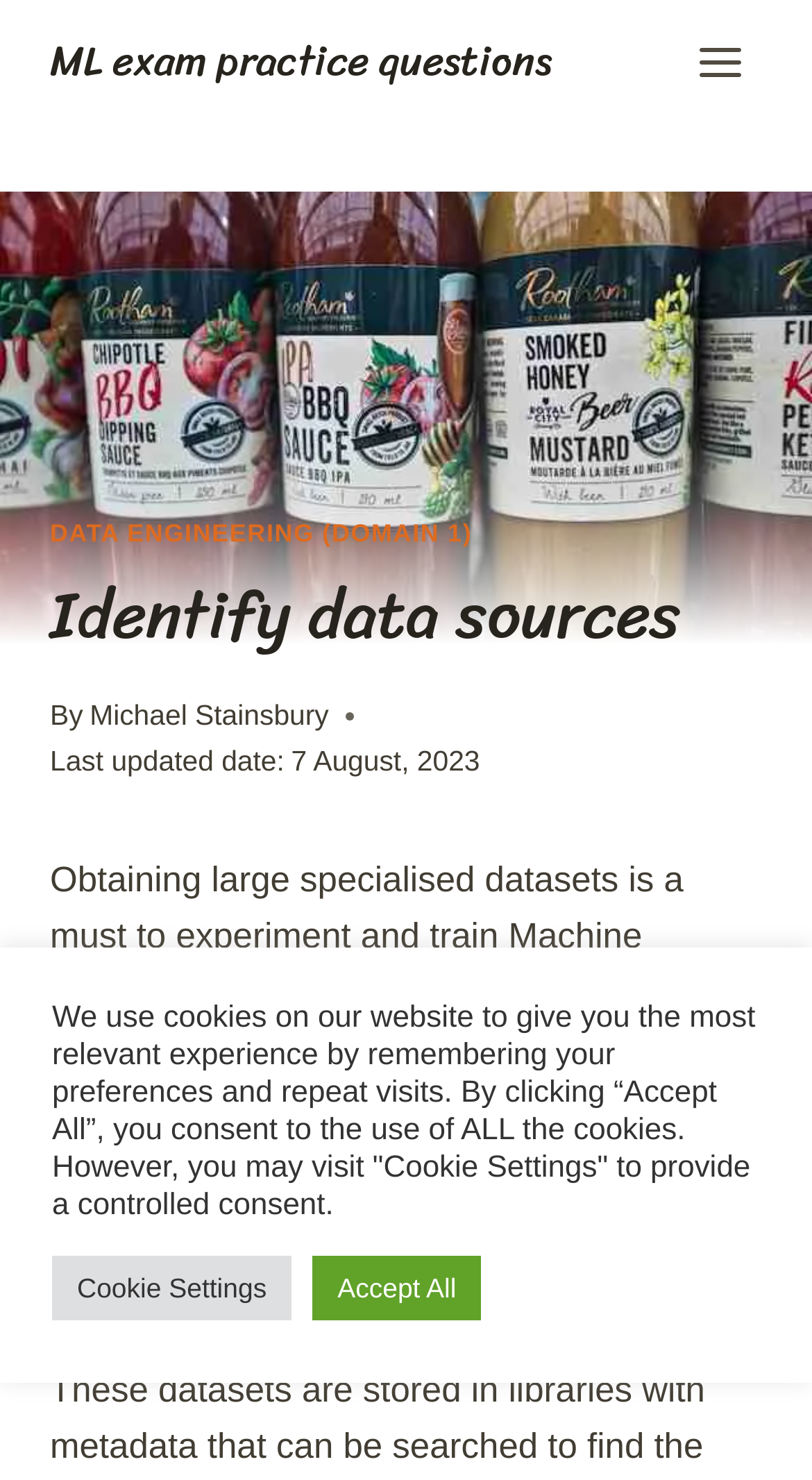Describe all the key features of the webpage in detail.

The webpage is about data sources for real-world datasets that are free to use for training machine learning models. At the top left, there is a link to "ML exam practice questions". Next to it, on the top right, is a button to "Open menu". Below the menu button, there is a large image that takes up most of the width of the page, depicting a photograph of sauce bottles to symbolize data sources.

Above the image, there is a header section with a link to "DATA ENGINEERING (DOMAIN 1)" on the left, and a heading that reads "Identify data sources" on the right. Below the heading, there is a section with text "By Michael Stainsbury" and a last updated date of "7 August, 2023".

At the bottom of the page, there is a notice about cookies, which informs users that the website uses cookies to provide a relevant experience. This notice is accompanied by two buttons: "Cookie Settings" on the left and "Accept All" on the right.